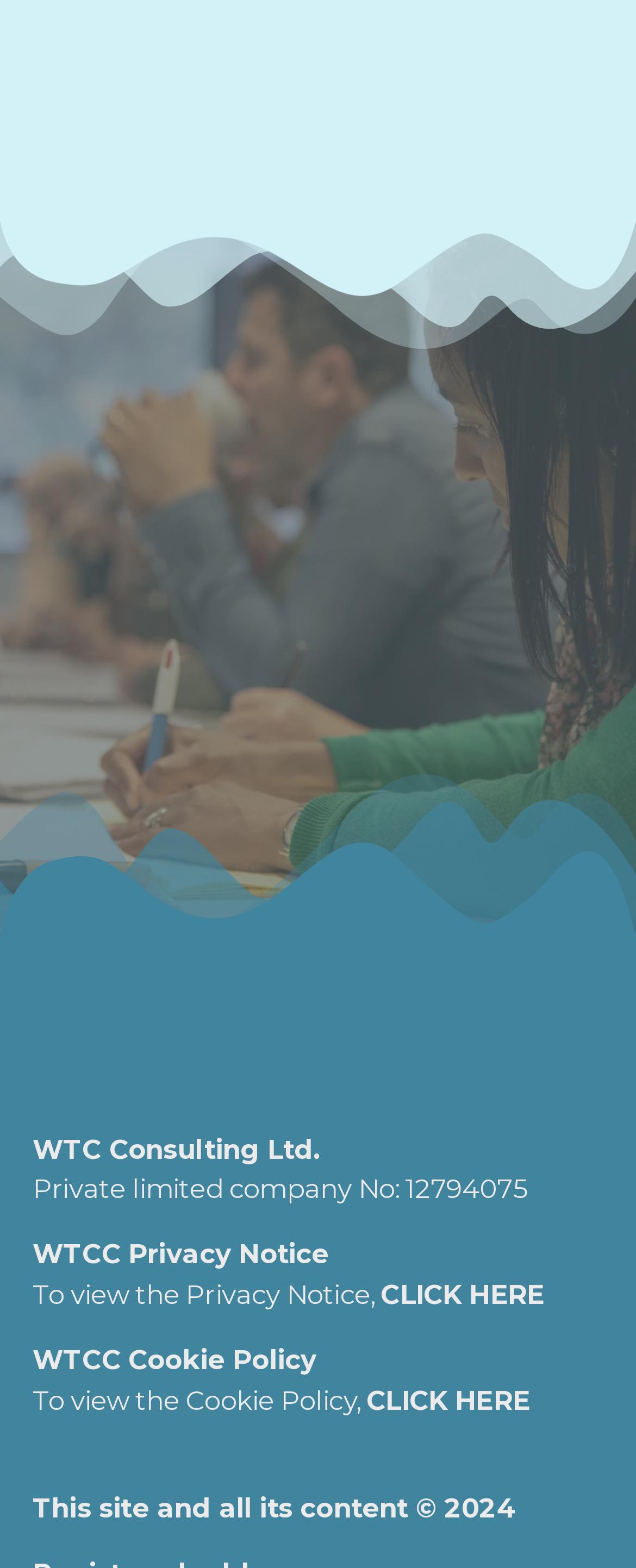Respond with a single word or short phrase to the following question: 
How many 'CLICK HERE' links are there?

2